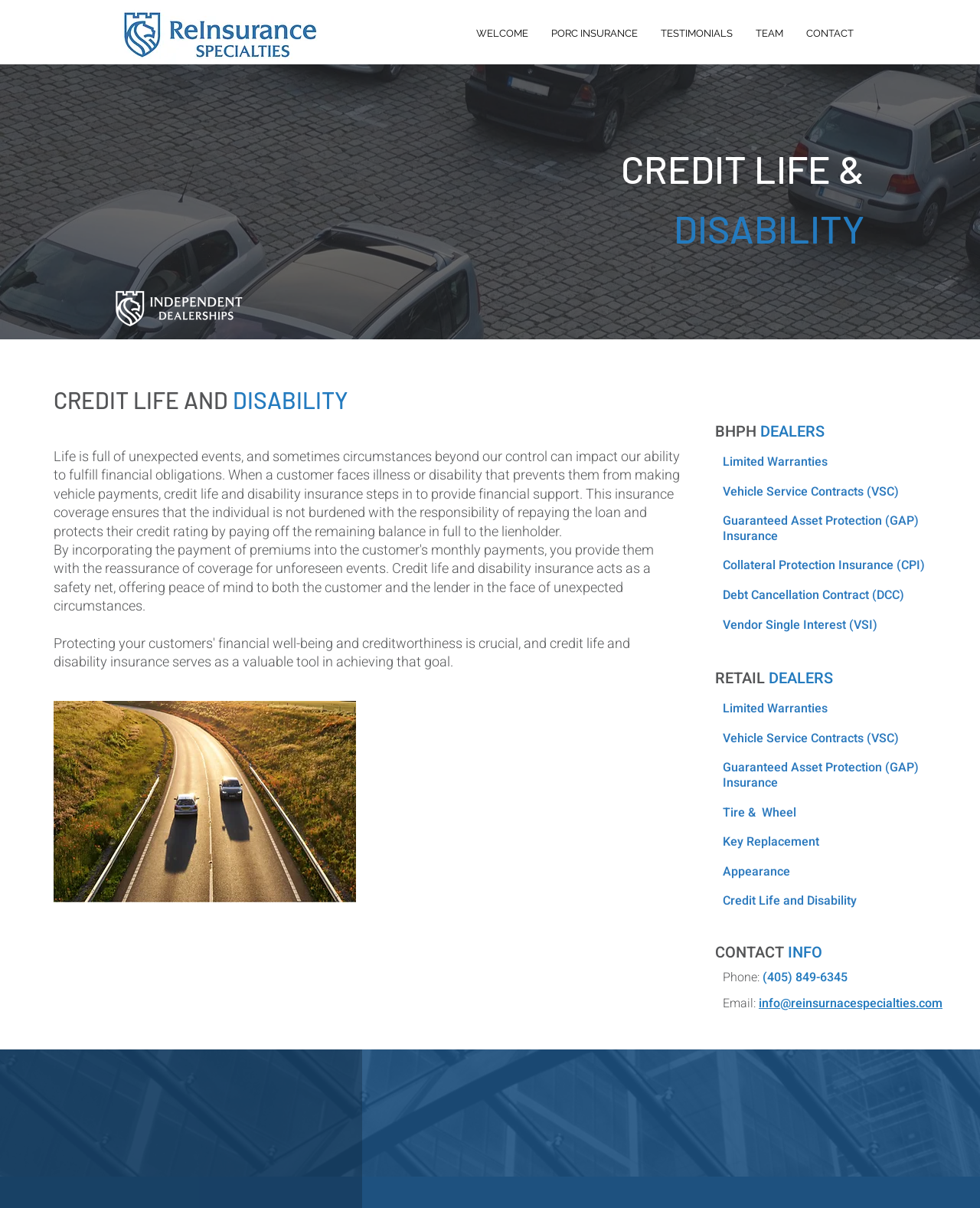Identify the main heading from the webpage and provide its text content.

CREDIT LIFE & DISABILITY